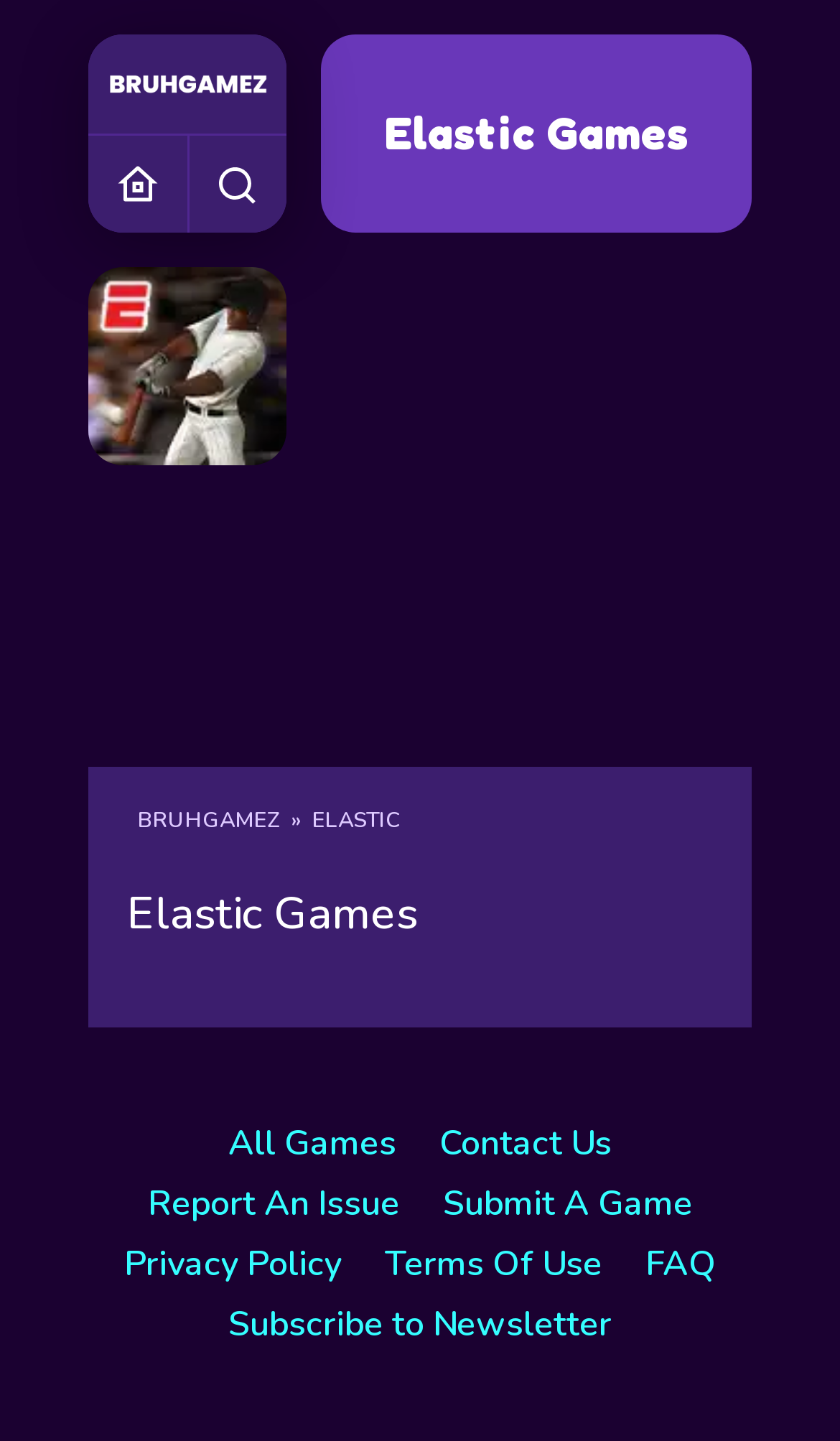Provide a single word or phrase to answer the given question: 
How many links are there in the second heading section?

6